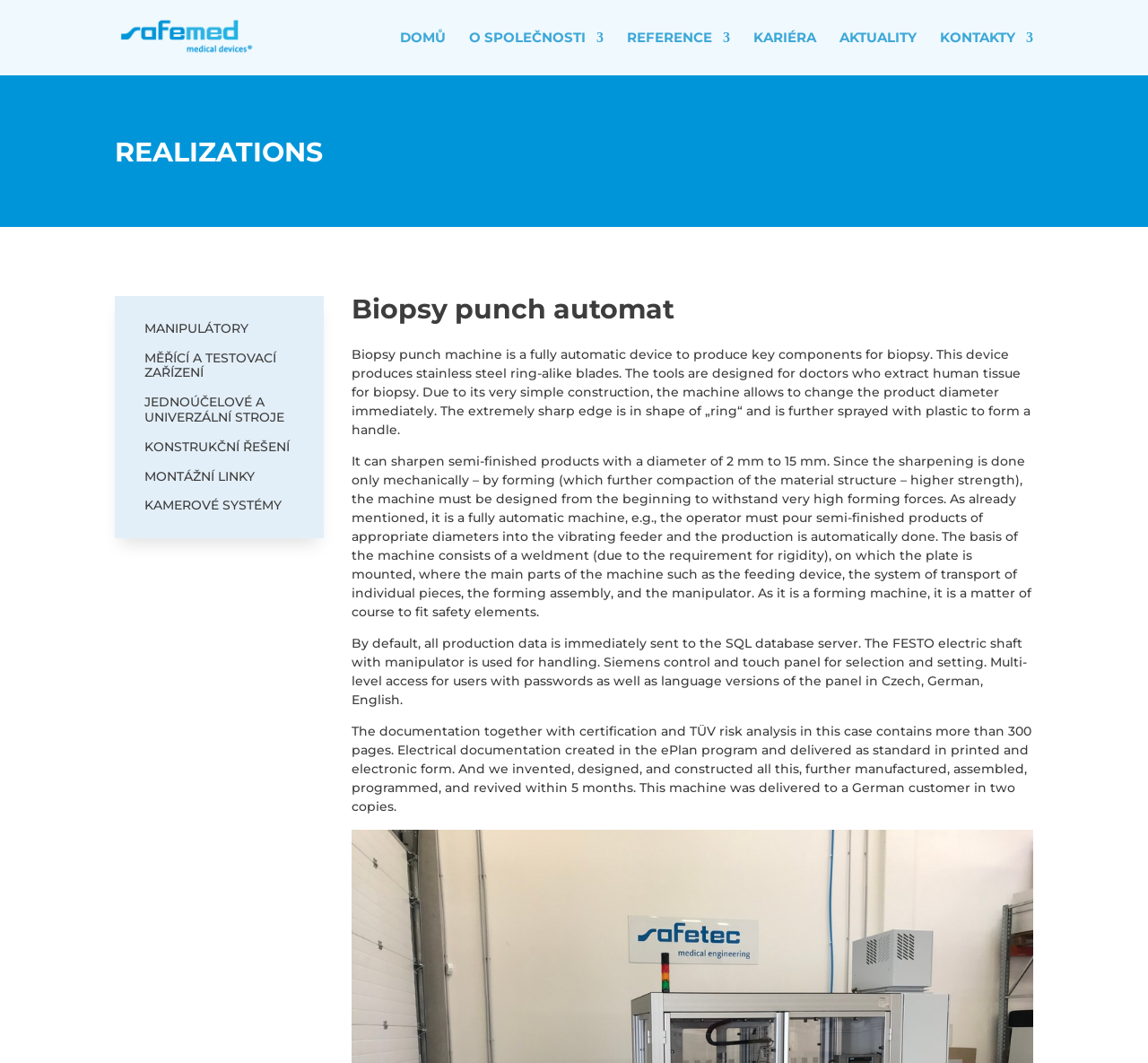Please find the bounding box coordinates of the element that you should click to achieve the following instruction: "Get directions to Lifecare Chiropractic". The coordinates should be presented as four float numbers between 0 and 1: [left, top, right, bottom].

None